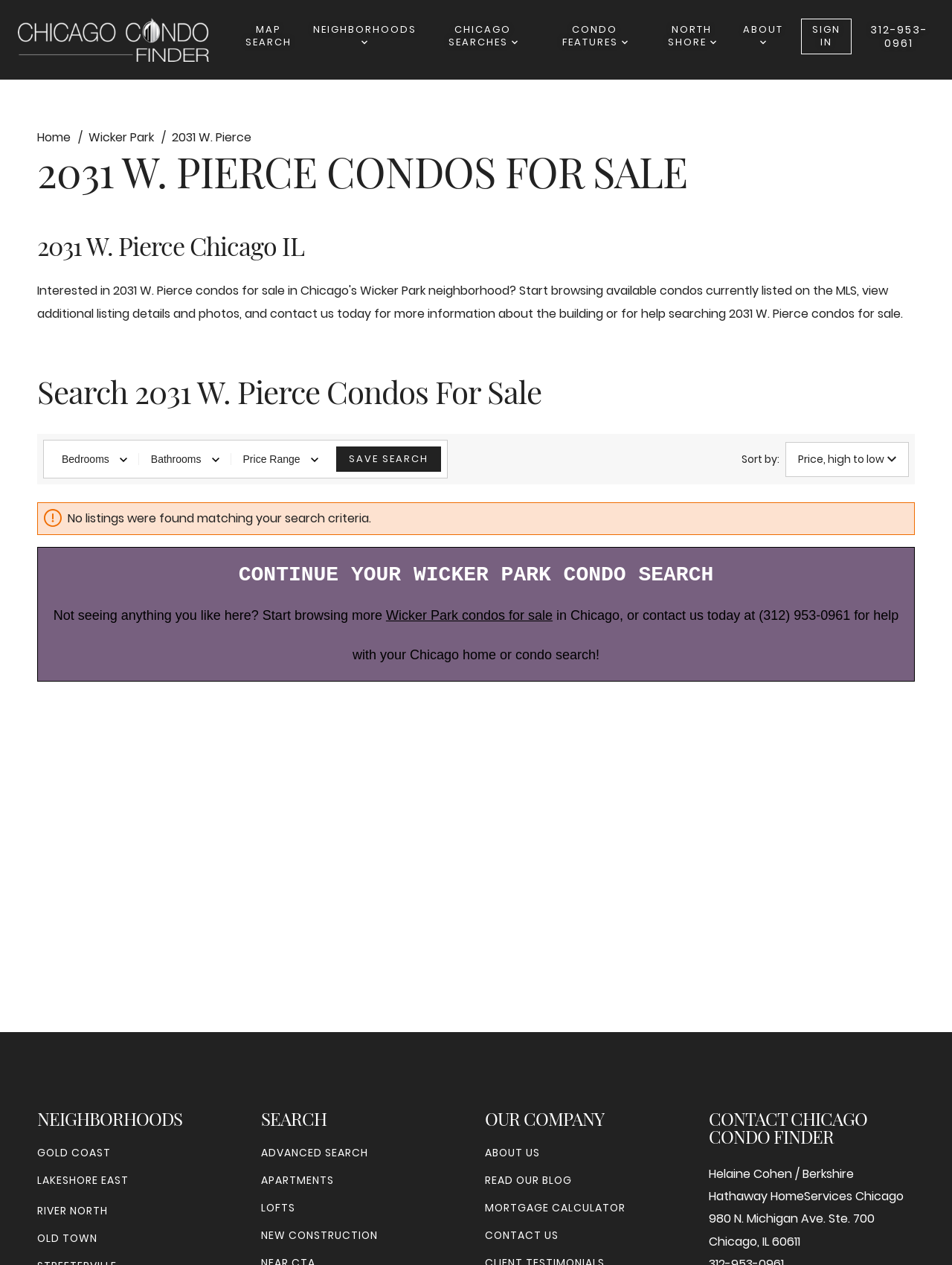Give a detailed account of the webpage.

This webpage is a real estate search page focused on 2031 W. Pierce condos for sale in Chicago, IL. At the top, there are several navigation links, including "Go to homepage", "MAP SEARCH", and dropdown menus for "NEIGHBORHOODS", "CHICAGO SEARCHES", "CONDO FEATURES", "NORTH SHORE", and "ABOUT". 

Below the navigation links, there is a main section with a heading "2031 W. PIERCE CONDOS FOR SALE" and a subheading "2031 W. Pierce Chicago IL". The main section is divided into several parts. On the left, there are links to "Home", "Wicker Park", and "2031 W. Pierce". 

In the middle, there are three buttons to filter search results by "Bedrooms", "Bathrooms", and "Price Range", each accompanied by a small icon. There is also a "SAVE SEARCH" button and a dropdown menu to sort search results by "Price, high to low". 

On the right, there is an alert message indicating that "No listings were found matching your search criteria." Below the alert message, there is a call-to-action to "CONTINUE YOUR WICKER PARK CONDO SEARCH" and a paragraph suggesting to browse more condos for sale in Chicago or contact the agent for help.

Further down the page, there are three sections: "NEIGHBORHOODS", "SEARCH", and "OUR COMPANY". Each section contains several links to related pages, such as "GOLD COAST", "LAKESHORE EAST", "ADVANCED SEARCH", "APARTMENTS", "LOFTS", "NEW CONSTRUCTION", "ABOUT US", "READ OUR BLOG", "MORTGAGE CALCULATOR", and "CONTACT US". 

At the bottom of the page, there is a contact section with the agent's information, including name, company, address, and phone number.